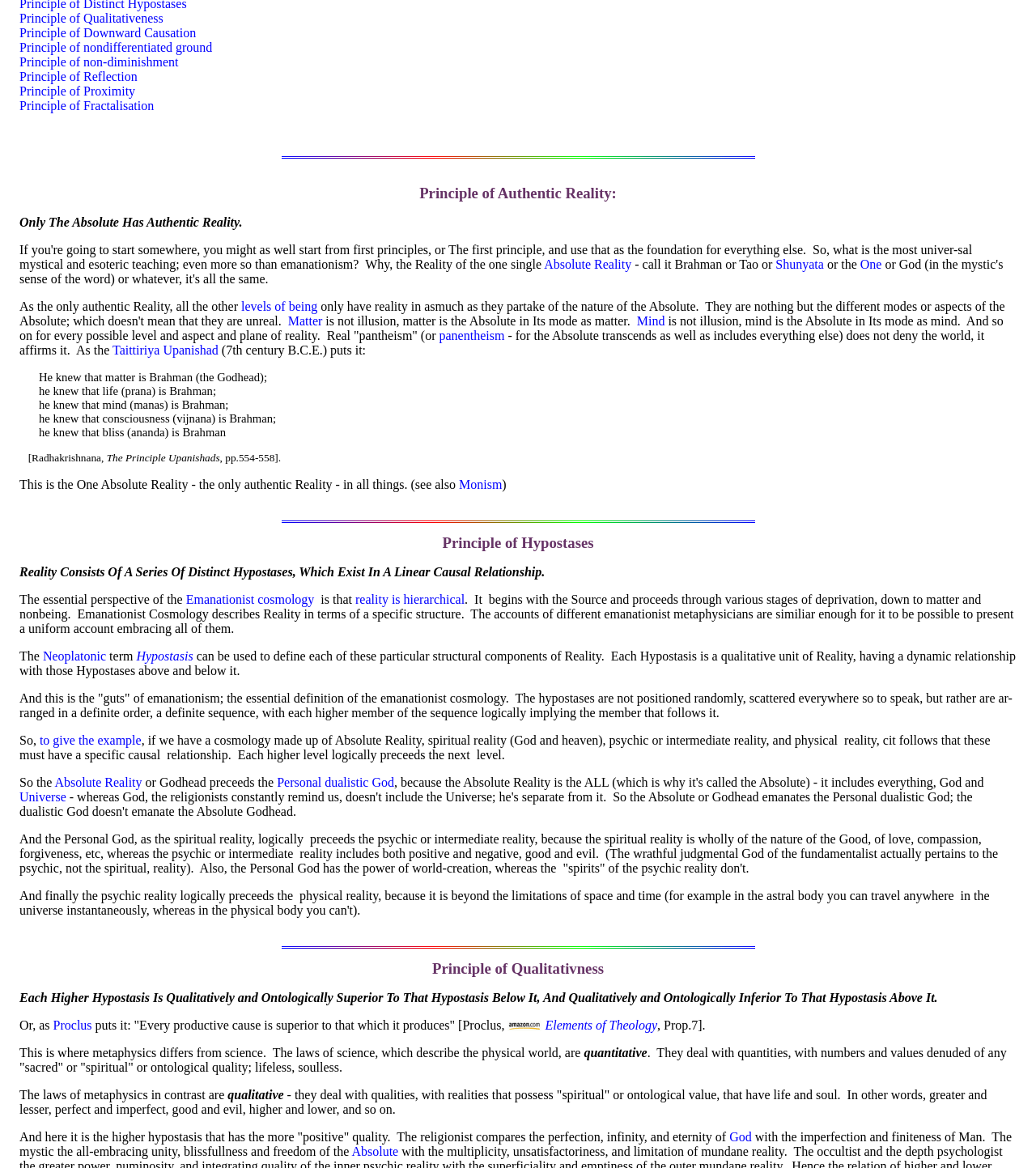What is the relationship between higher and lower hypostases?
Please describe in detail the information shown in the image to answer the question.

This question can be answered by reading the text at [0.019, 0.848, 0.905, 0.86] which states 'Each Higher Hypostasis Is Qualitatively and Ontologically Superior To That Hypostasis Below It, And Qualitatively and Ontologically Inferior To That Hypostasis Above It.' This indicates that higher hypostases are qualitatively superior to lower hypostases, and lower hypostases are qualitatively inferior to higher hypostases.